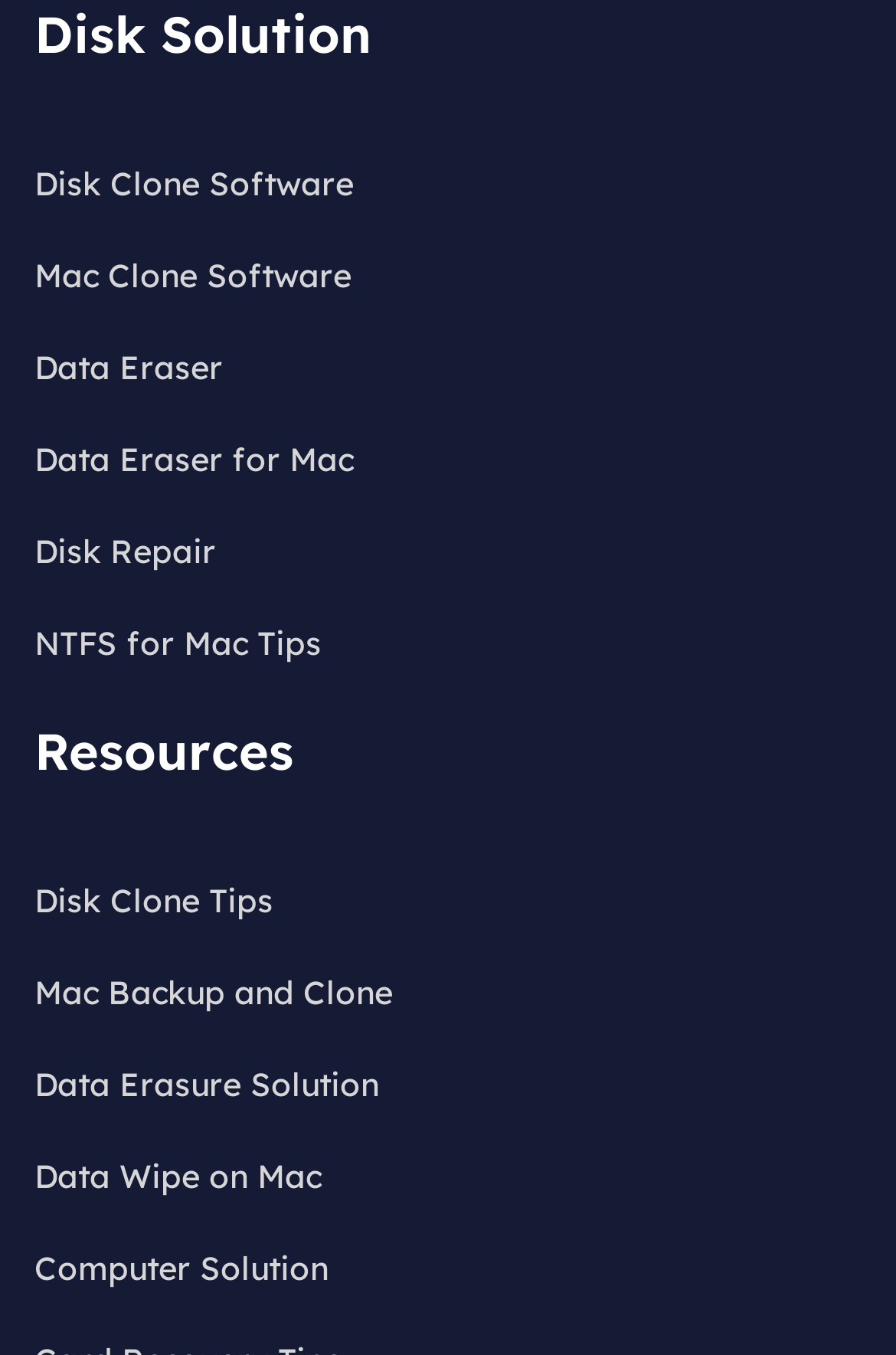How many software solutions are listed?
Based on the screenshot, provide a one-word or short-phrase response.

16